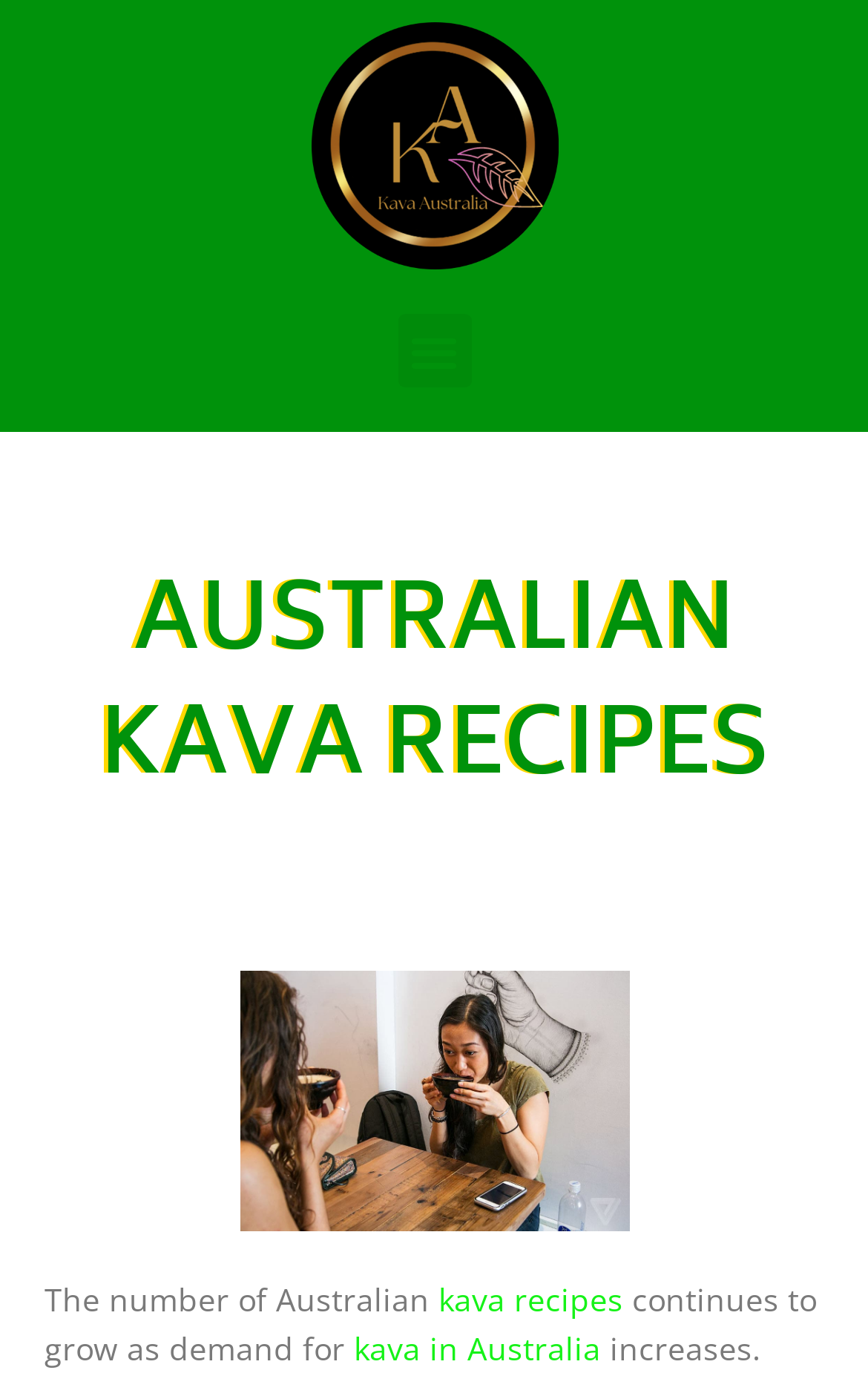Use a single word or phrase to answer the question:
What is the logo of the website?

Kava Australia Logo